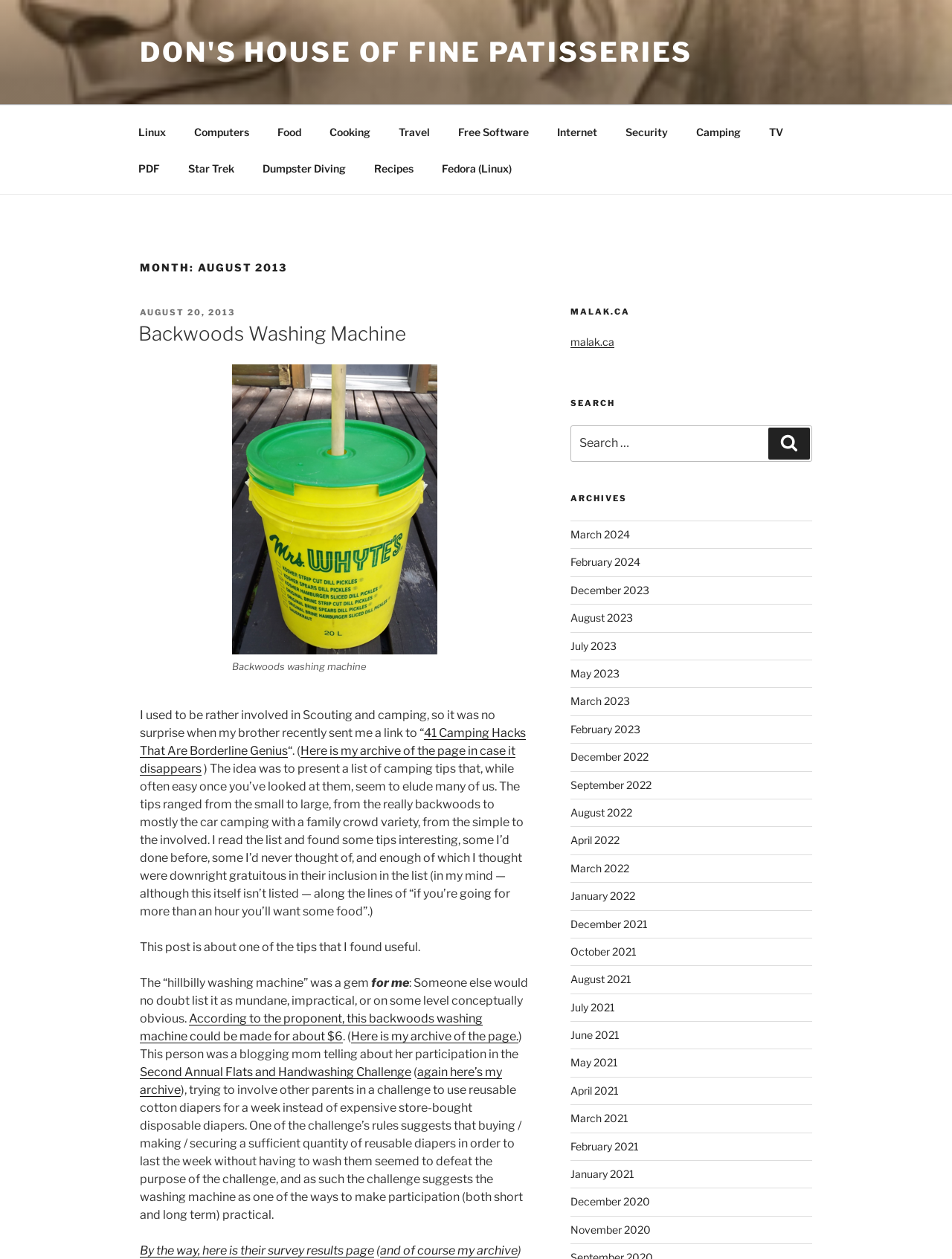What is the name of the challenge mentioned in the post?
Based on the image, respond with a single word or phrase.

Second Annual Flats and Handwashing Challenge